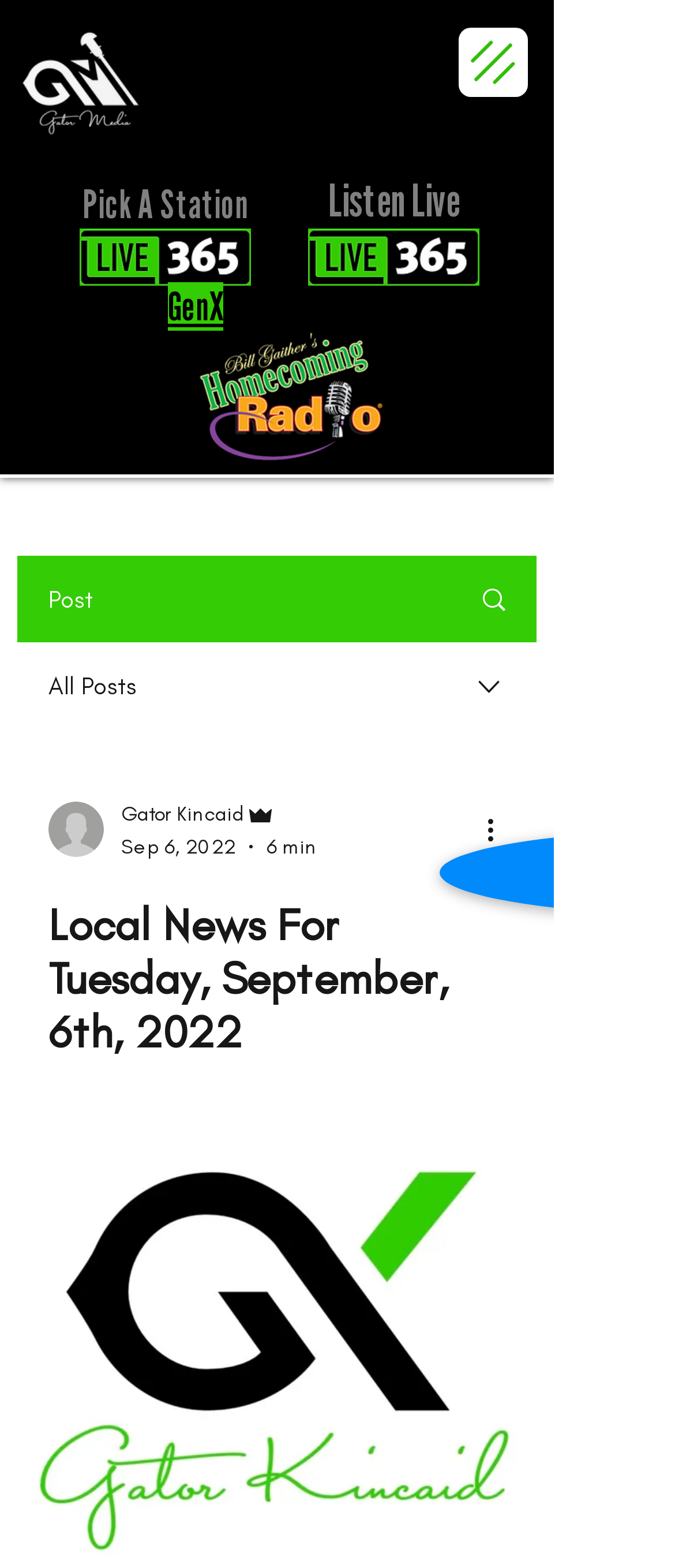Answer in one word or a short phrase: 
What is the logo above 'Pick A Station'?

GATOR-MEDIA-MIC-LOGO-PROOF_edited.png